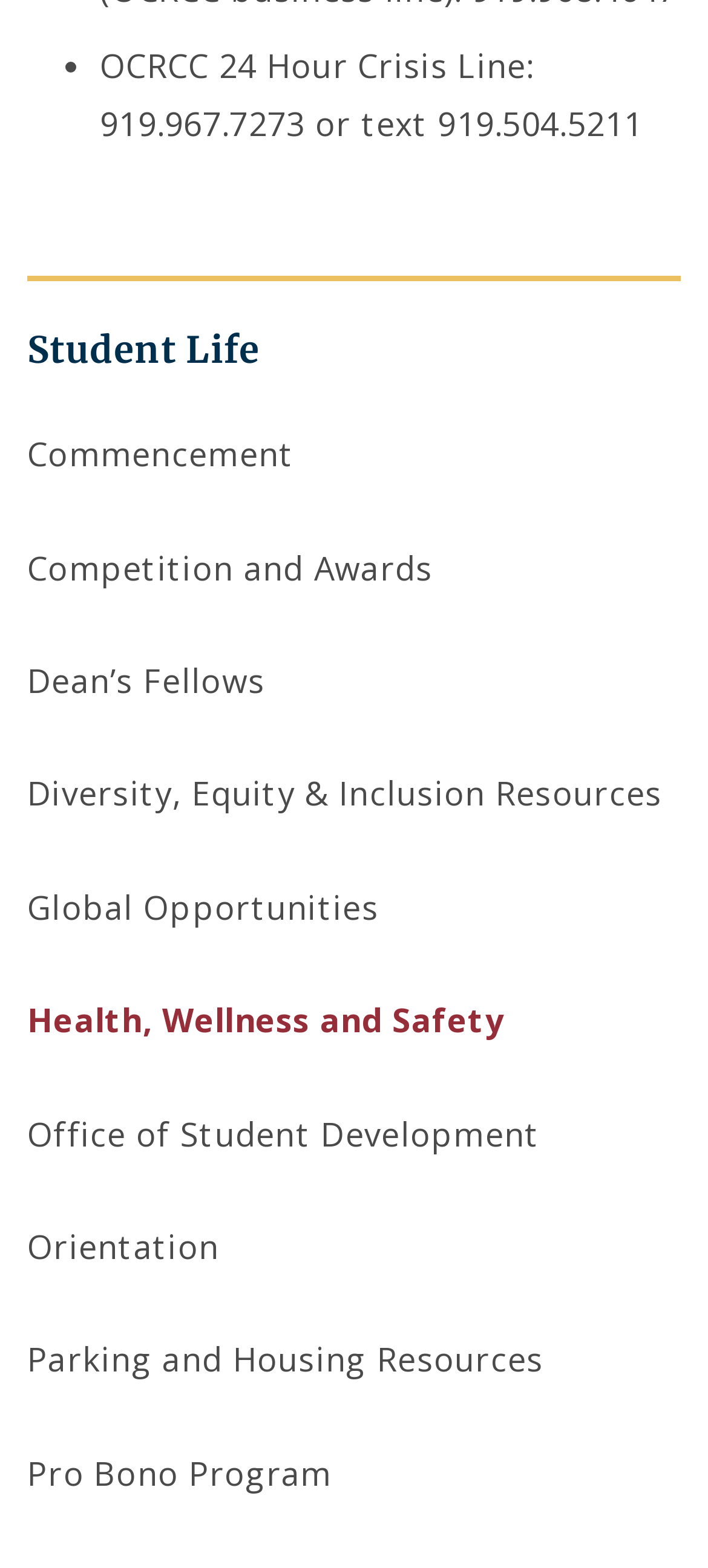Bounding box coordinates are specified in the format (top-left x, top-left y, bottom-right x, bottom-right y). All values are floating point numbers bounded between 0 and 1. Please provide the bounding box coordinate of the region this sentence describes: Diversity, Equity & Inclusion Resources

[0.038, 0.492, 0.936, 0.52]